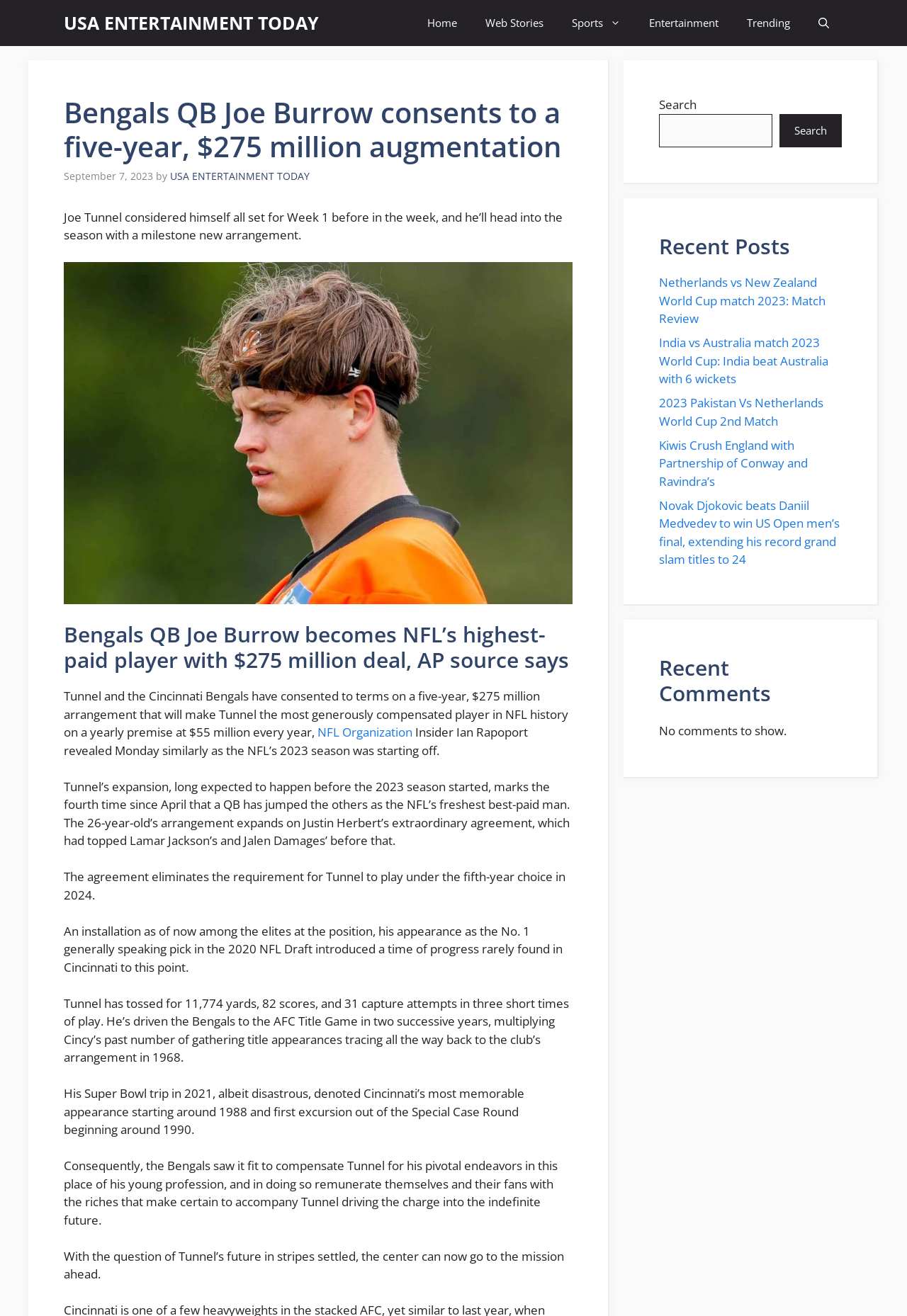What is the name of the quarterback who signed a five-year deal?
Can you provide an in-depth and detailed response to the question?

The answer can be found in the heading 'Bengals QB Joe Burrow consents to a five-year, $275 million augmentation' and also in the StaticText 'Joe Tunnel considered himself all set for Week 1 before in the week, and he’ll head into the season with a milestone new arrangement.'